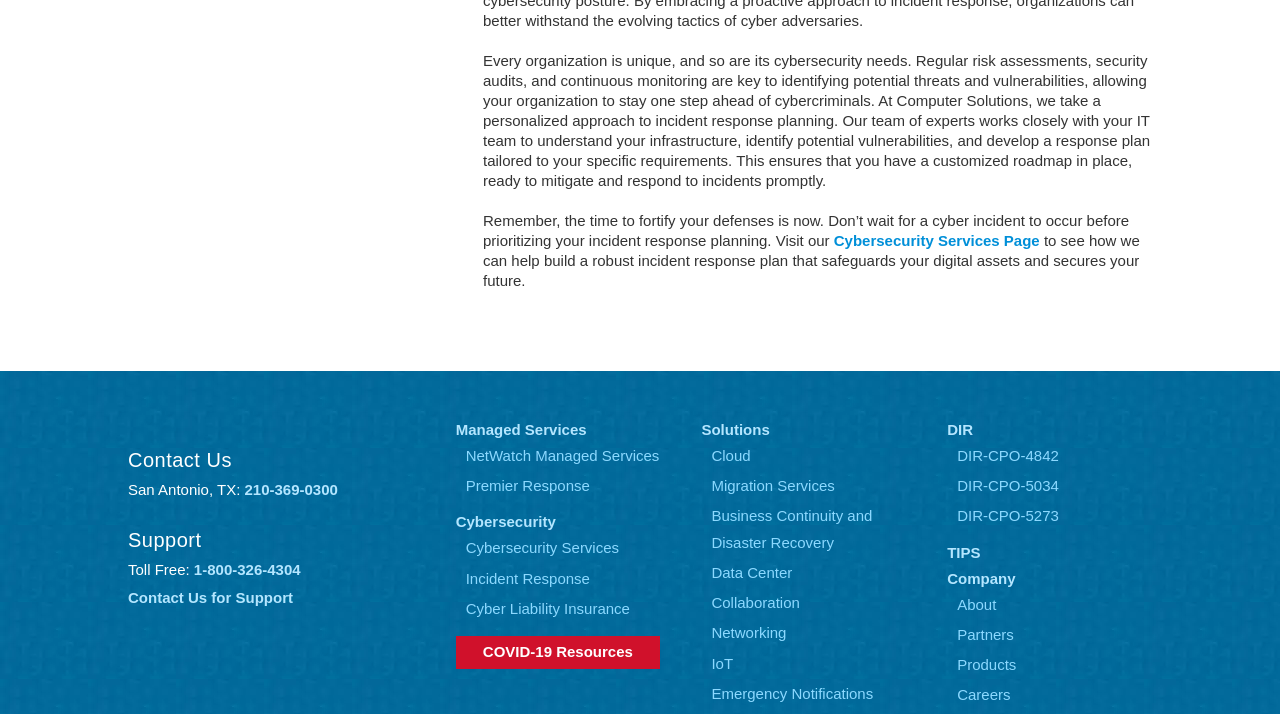Could you indicate the bounding box coordinates of the region to click in order to complete this instruction: "Search for something".

None